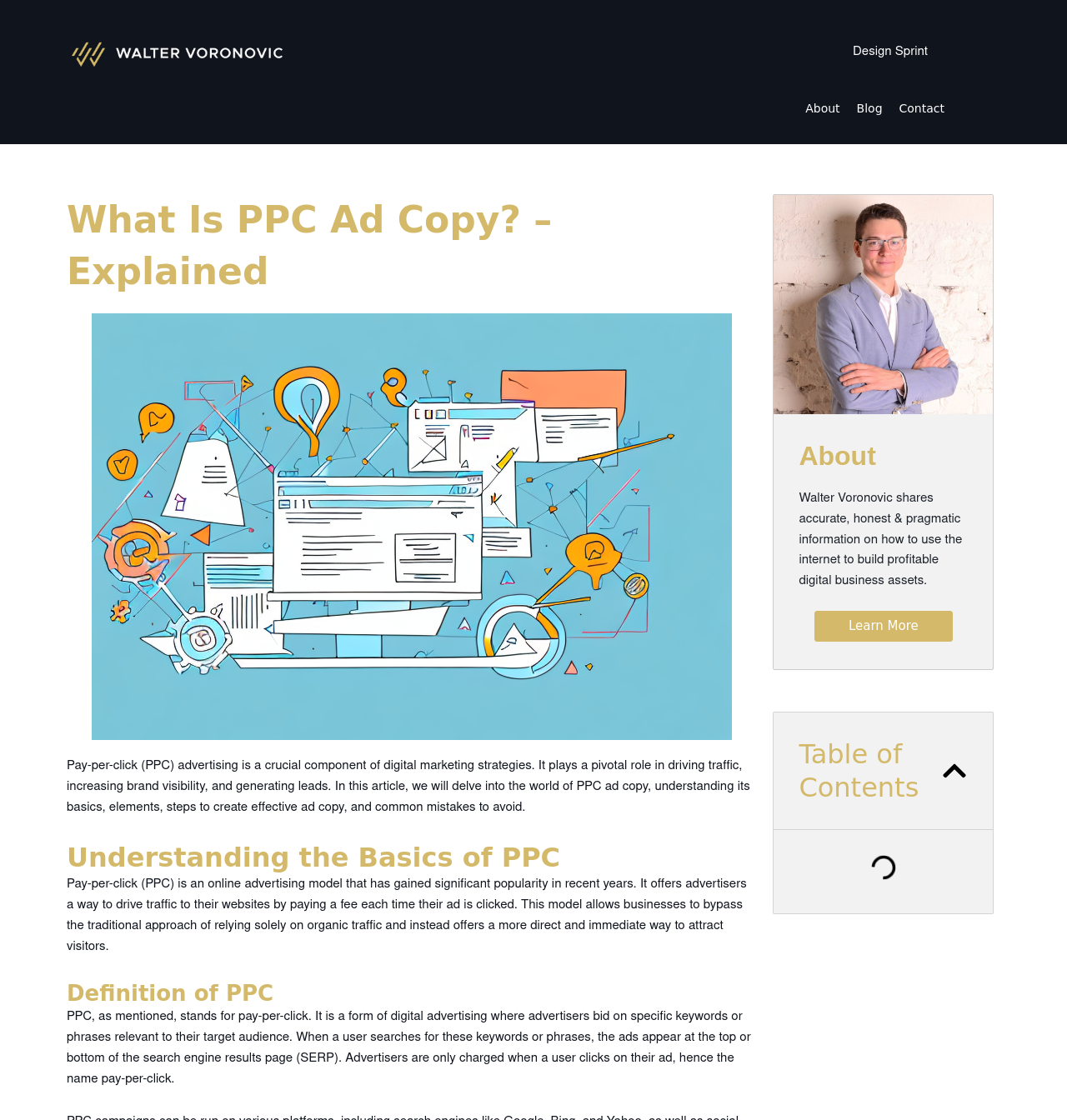Please provide the main heading of the webpage content.

What Is PPC Ad Copy? – Explained